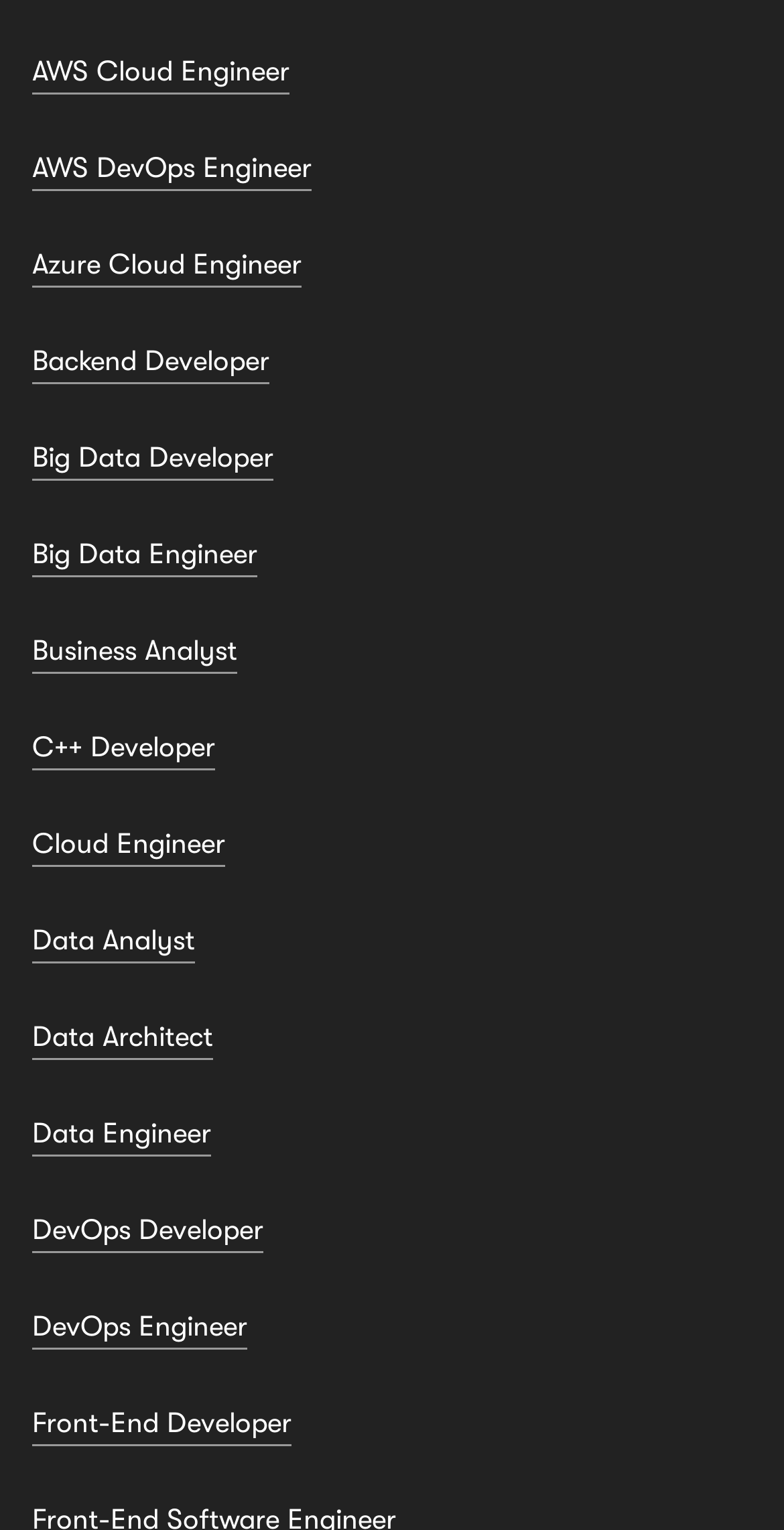Find and specify the bounding box coordinates that correspond to the clickable region for the instruction: "View Big Data Developer opportunities".

[0.041, 0.284, 0.349, 0.314]